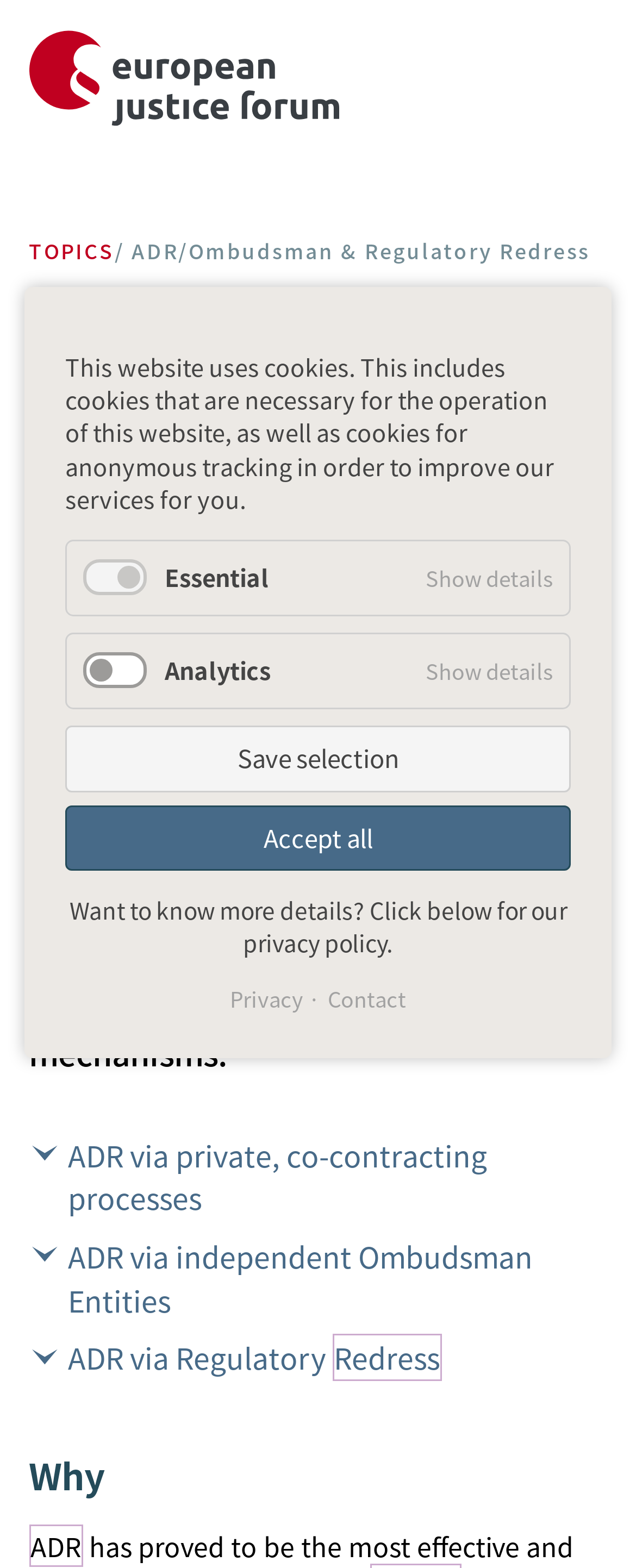Determine the bounding box coordinates of the element's region needed to click to follow the instruction: "Learn why ADR is important". Provide these coordinates as four float numbers between 0 and 1, formatted as [left, top, right, bottom].

[0.046, 0.927, 0.954, 0.956]